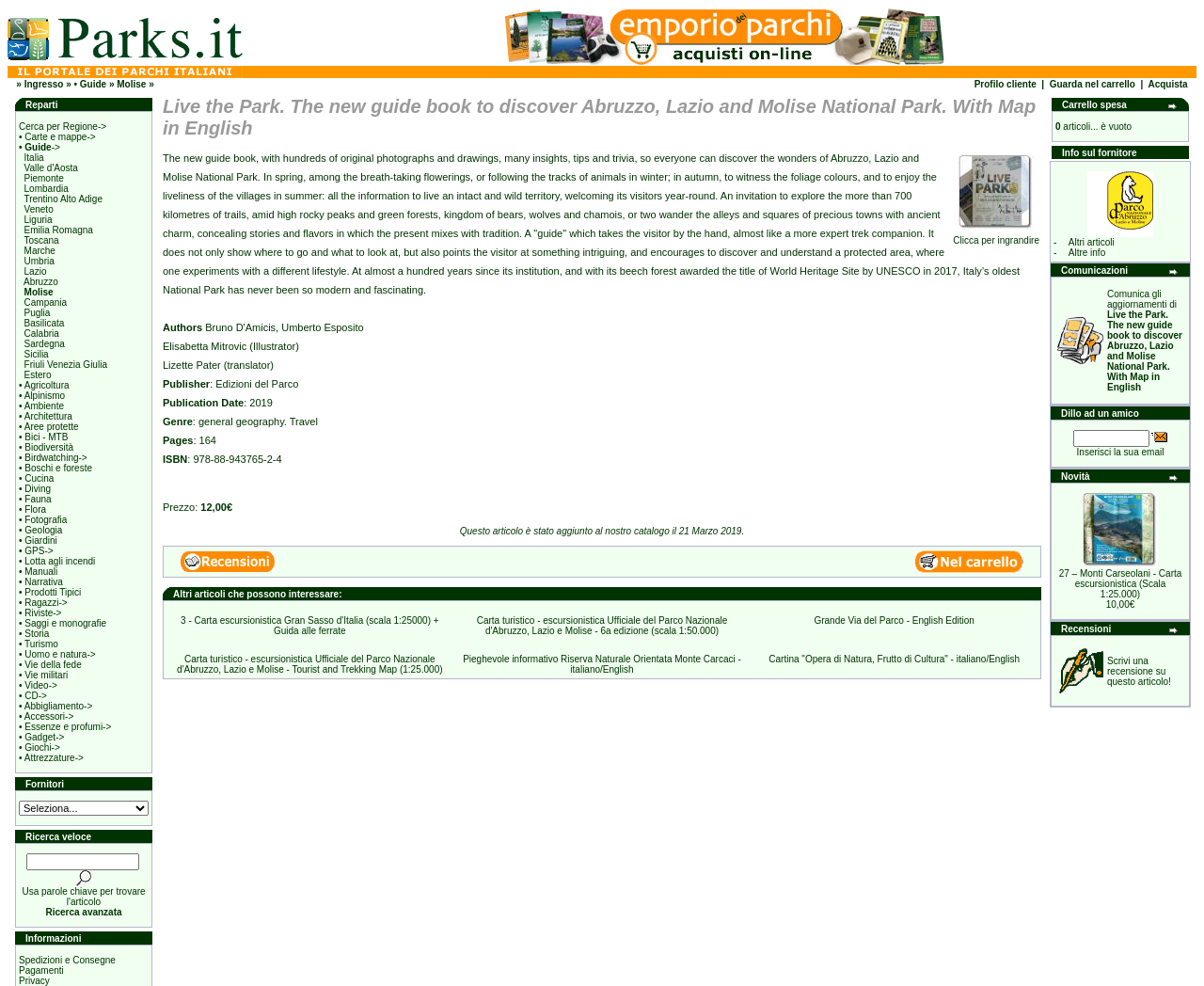Determine the bounding box coordinates of the region that needs to be clicked to achieve the task: "Browse the 'Parks.it - Il Portale dei Parchi italiani' website".

[0.006, 0.067, 0.202, 0.079]